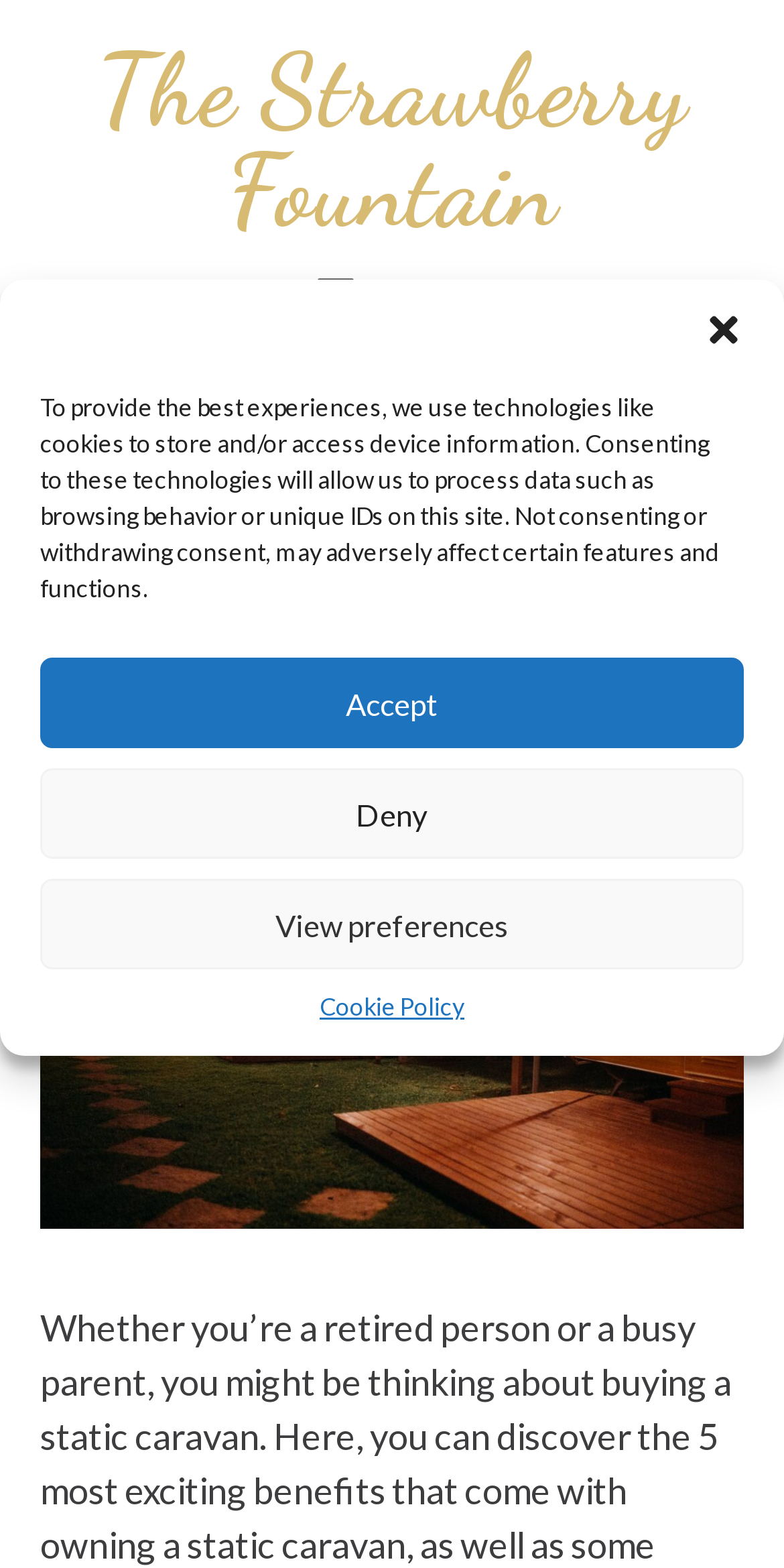What is shown in the main image?
Please answer the question as detailed as possible based on the image.

The main image on the webpage shows unrecognizable girlfriends on a platform against caravans in a campsite, which is likely an illustration of a scenario where people are enjoying their staycation in a static caravan.